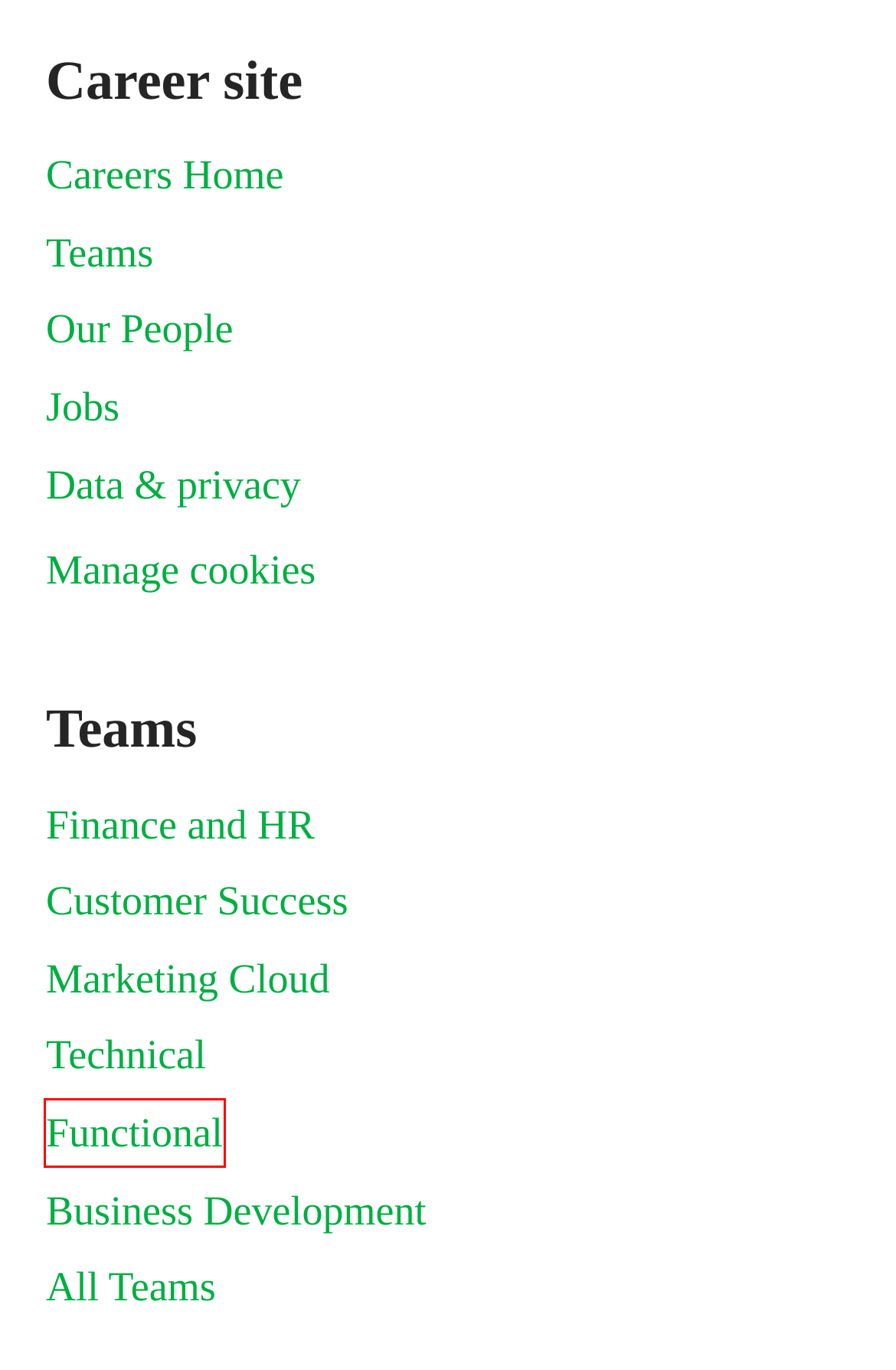Look at the screenshot of a webpage where a red rectangle bounding box is present. Choose the webpage description that best describes the new webpage after clicking the element inside the red bounding box. Here are the candidates:
A. Business Development - Giveclarity
B. Current job openings - Giveclarity
C. Departments - Giveclarity
D. Functional - Giveclarity
E. Finance and HR - Giveclarity
F. Customer Success - Giveclarity
G. Marketing Cloud - Giveclarity
H. People - Giveclarity

D